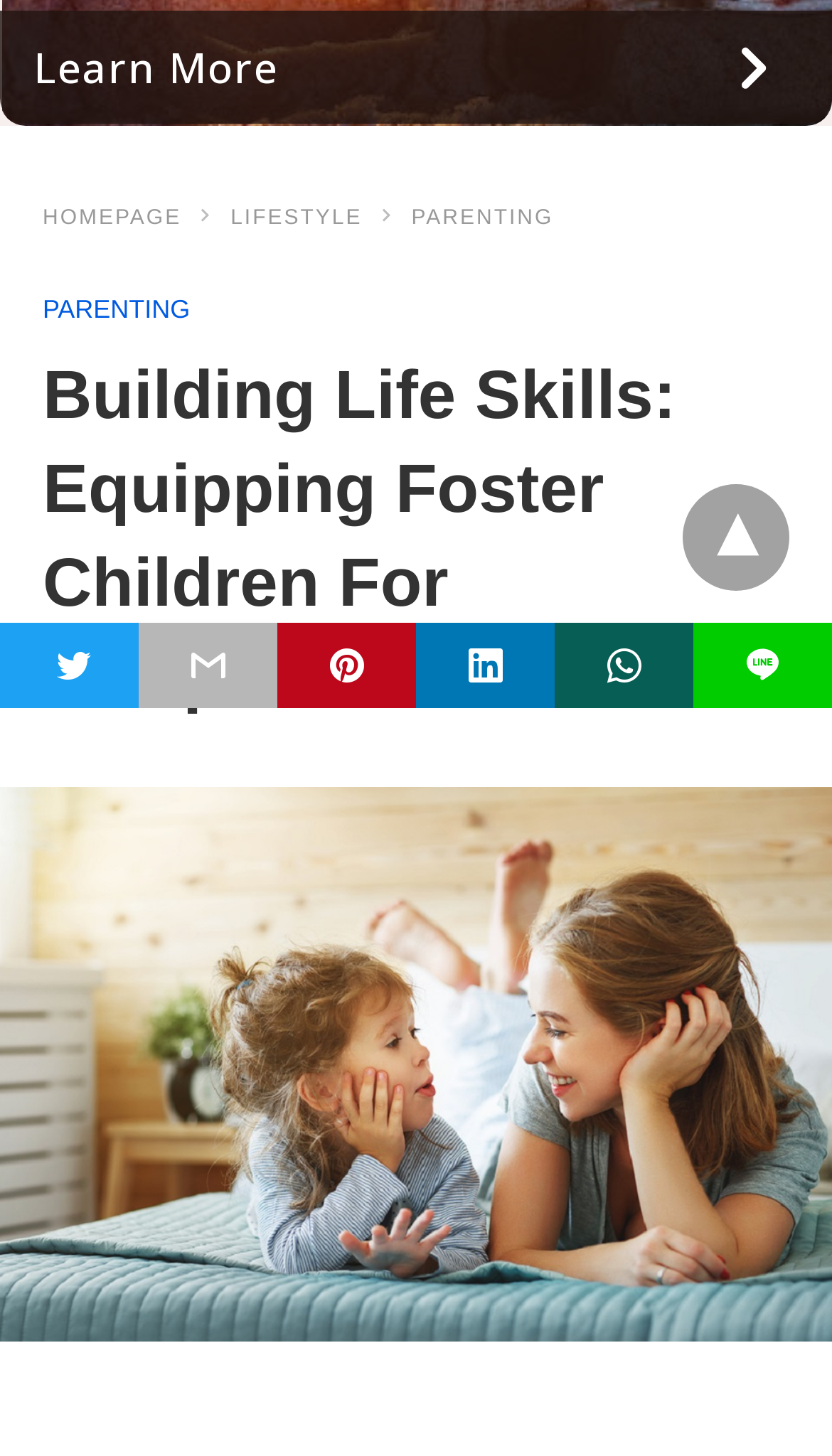Identify the bounding box of the UI component described as: "title="pinterest share"".

[0.333, 0.428, 0.5, 0.486]